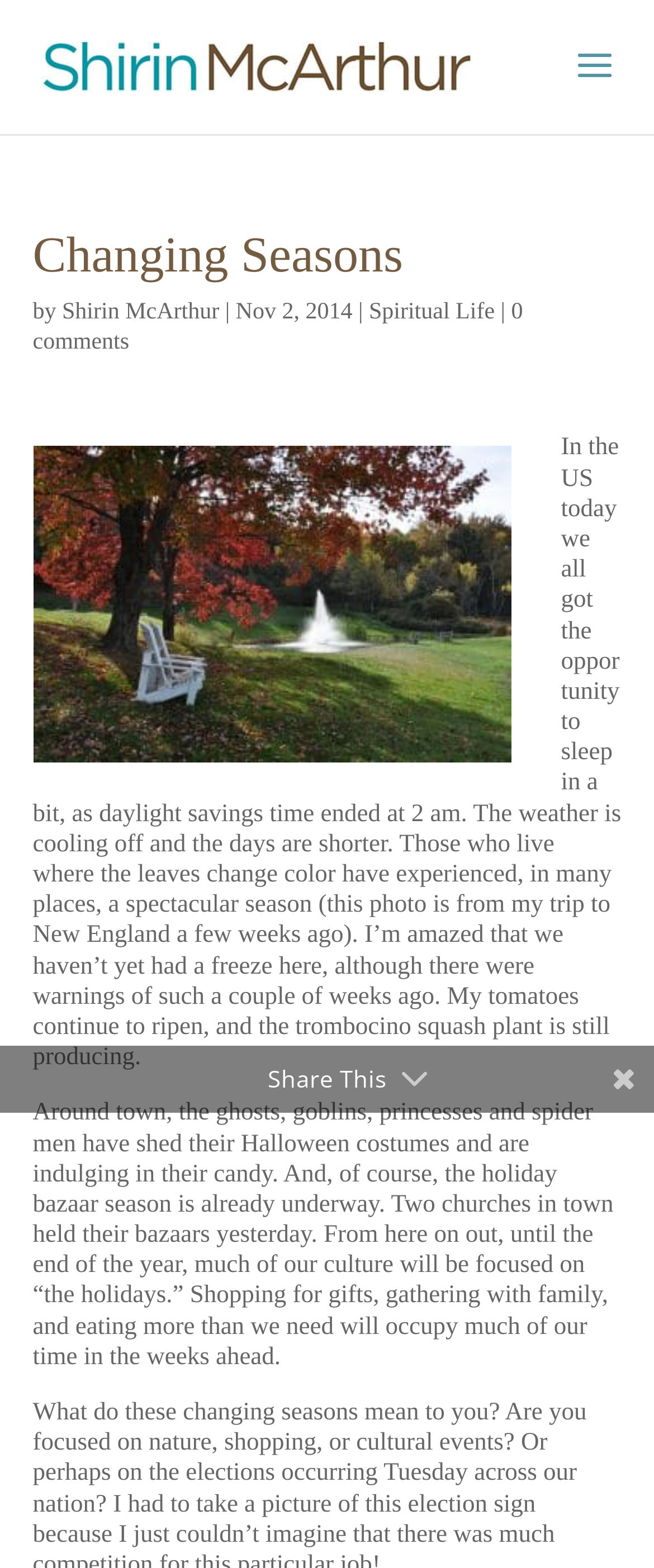What is the purpose of the event mentioned in the last sentence?
Examine the screenshot and reply with a single word or phrase.

Holiday bazaar